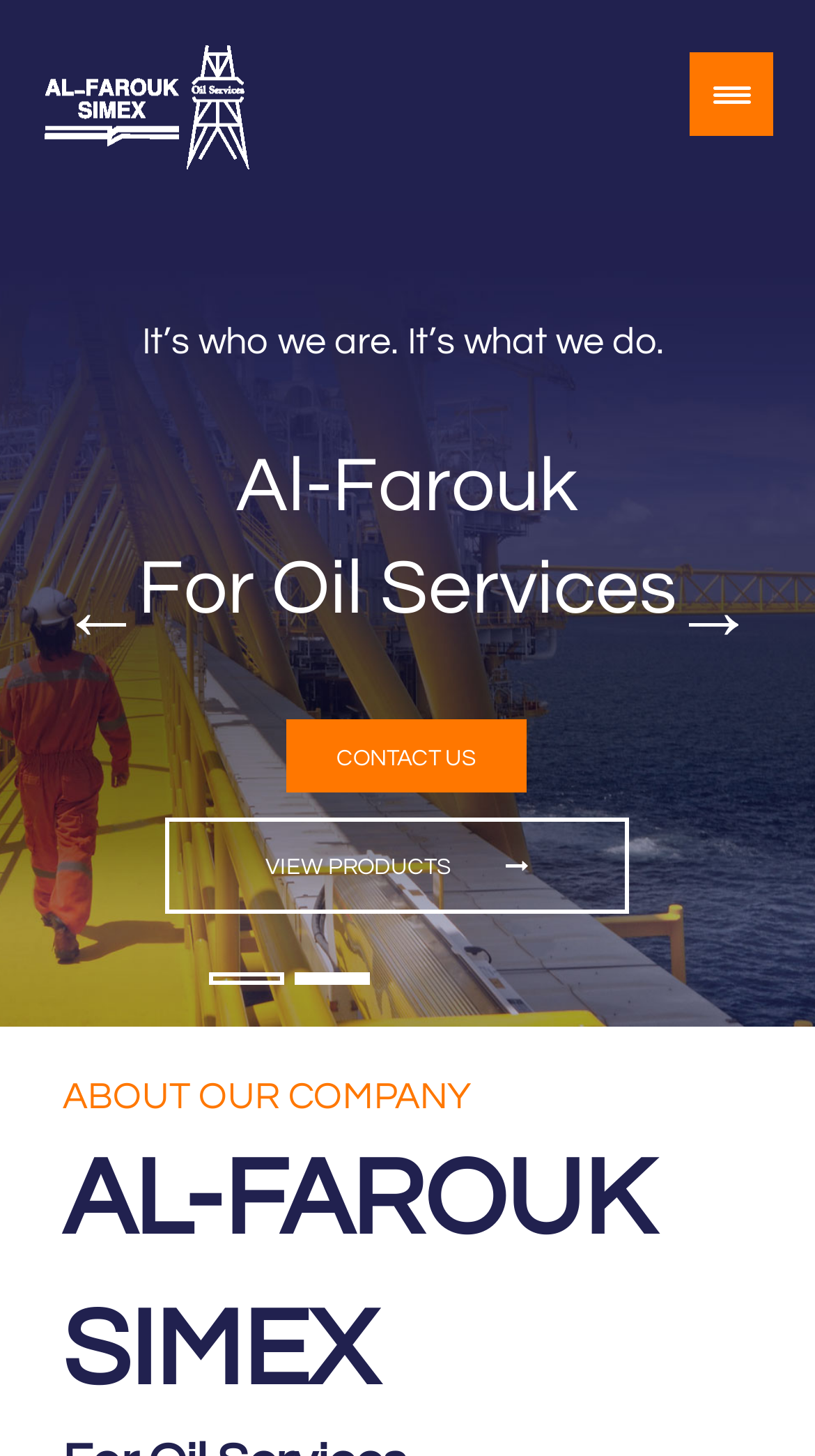Based on the image, give a detailed response to the question: What is the first word of the text below the 'VIEW PRODUCTS' button?

The first word of the text below the 'VIEW PRODUCTS' button is 'ABOUT', which is part of the sentence 'ABOUT OUR COMPANY'.